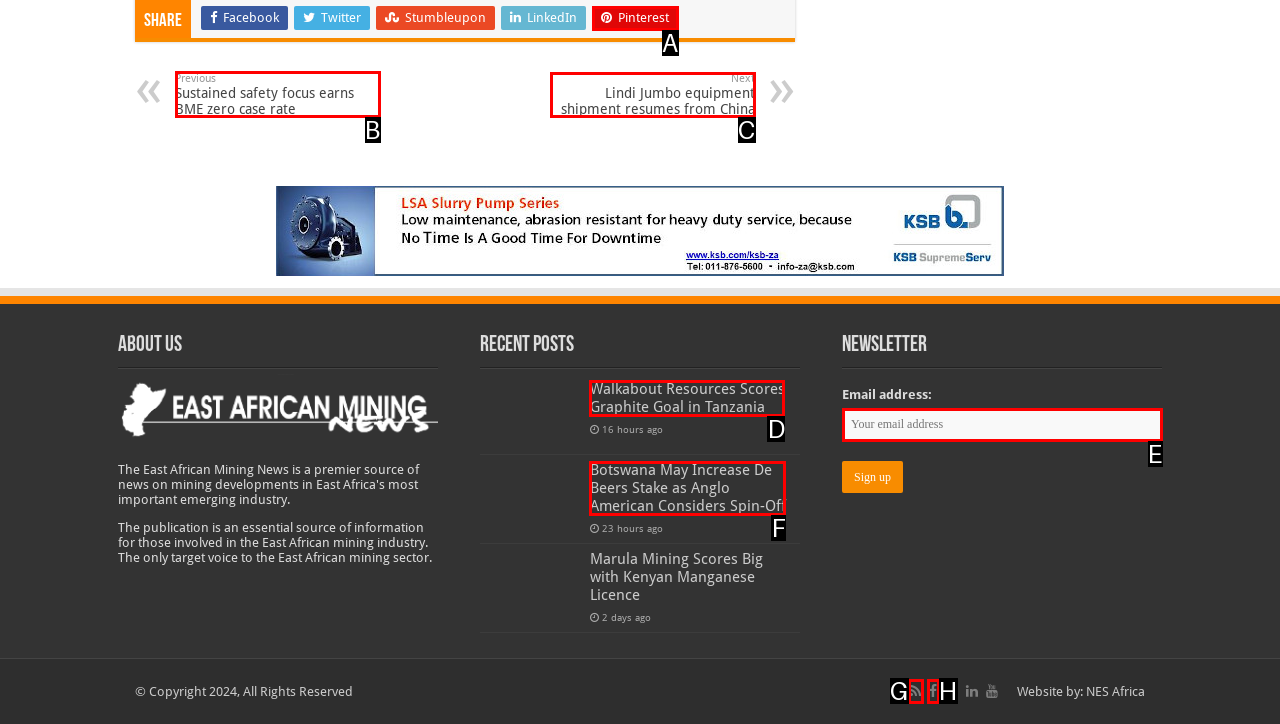Identify the correct UI element to click to achieve the task: Add to wishlist.
Answer with the letter of the appropriate option from the choices given.

None